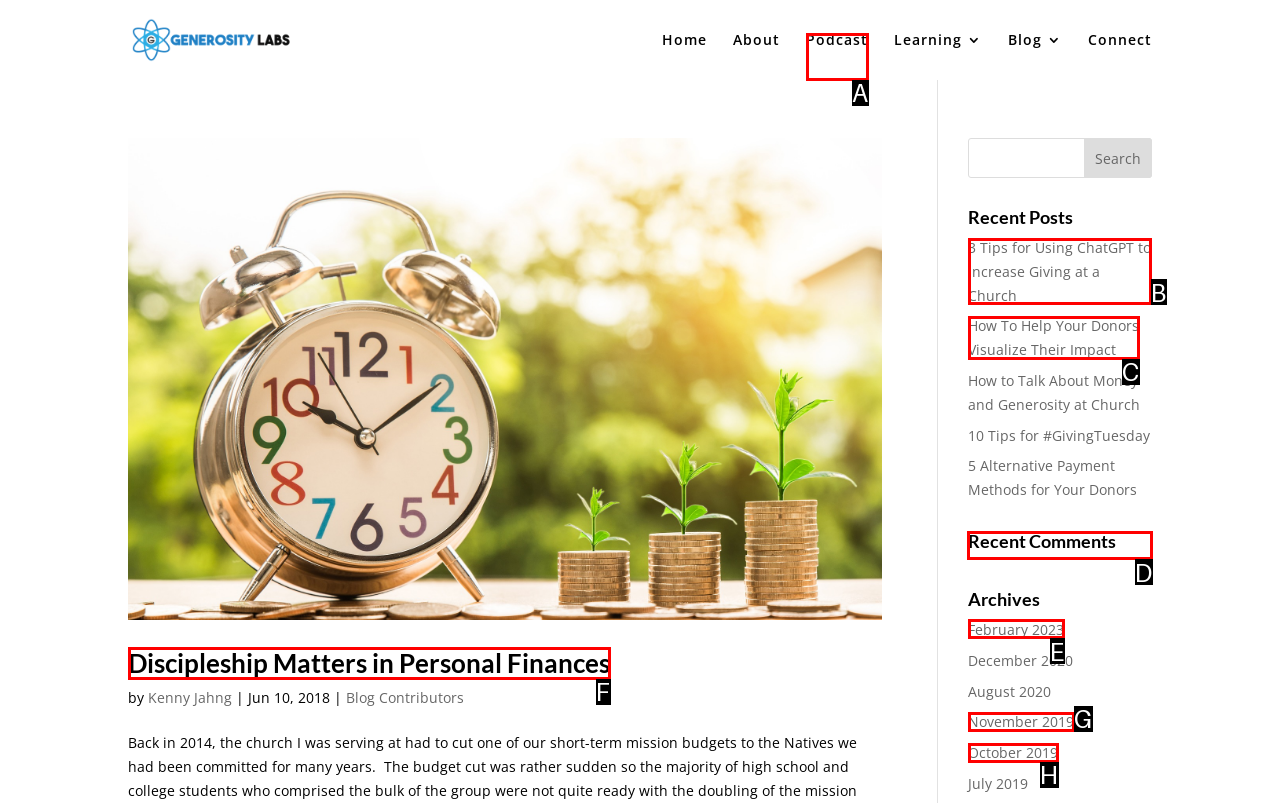Pick the option that should be clicked to perform the following task: Check recent comments
Answer with the letter of the selected option from the available choices.

D